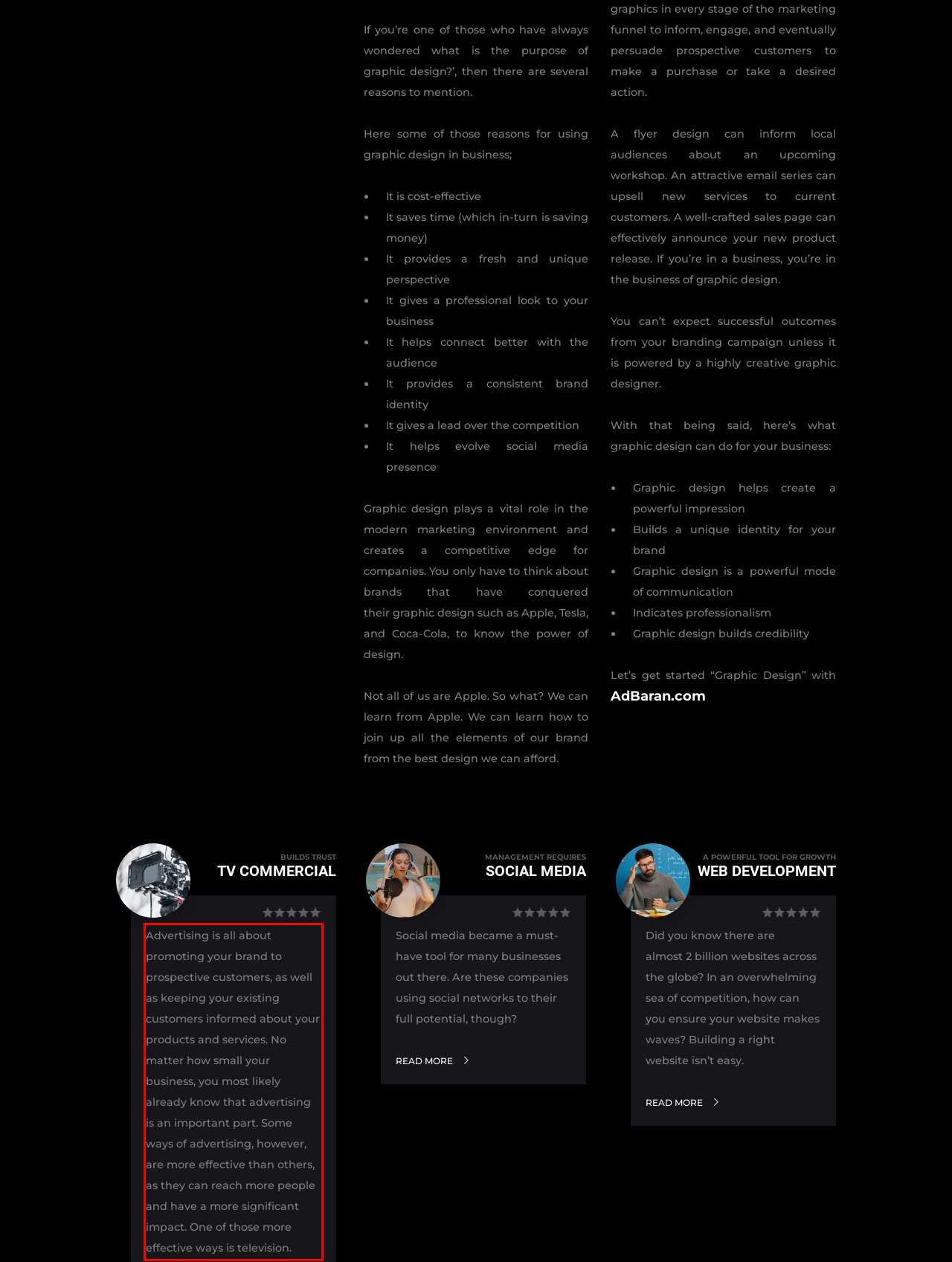Identify the text inside the red bounding box on the provided webpage screenshot by performing OCR.

Advertising is all about promoting your brand to prospective customers, as well as keeping your existing customers informed about your products and services. No matter how small your business, you most likely already know that advertising is an important part. Some ways of advertising, however, are more effective than others, as they can reach more people and have a more significant impact. One of those more effective ways is television.